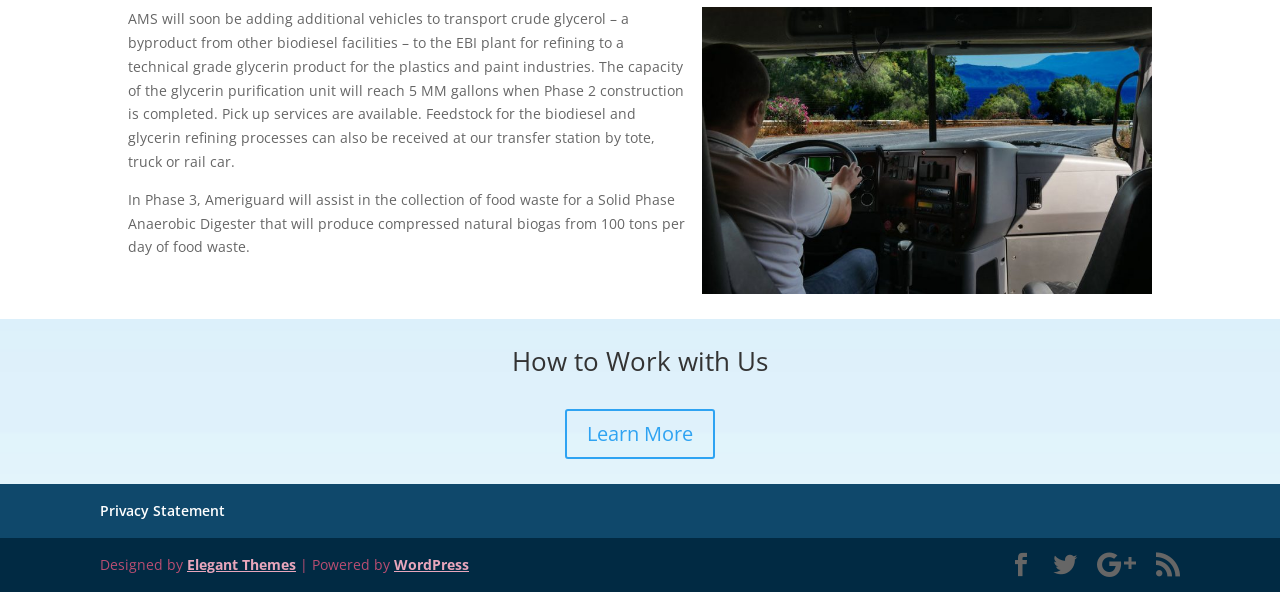Reply to the question with a brief word or phrase: What is the product refined from crude glycerol?

technical grade glycerin